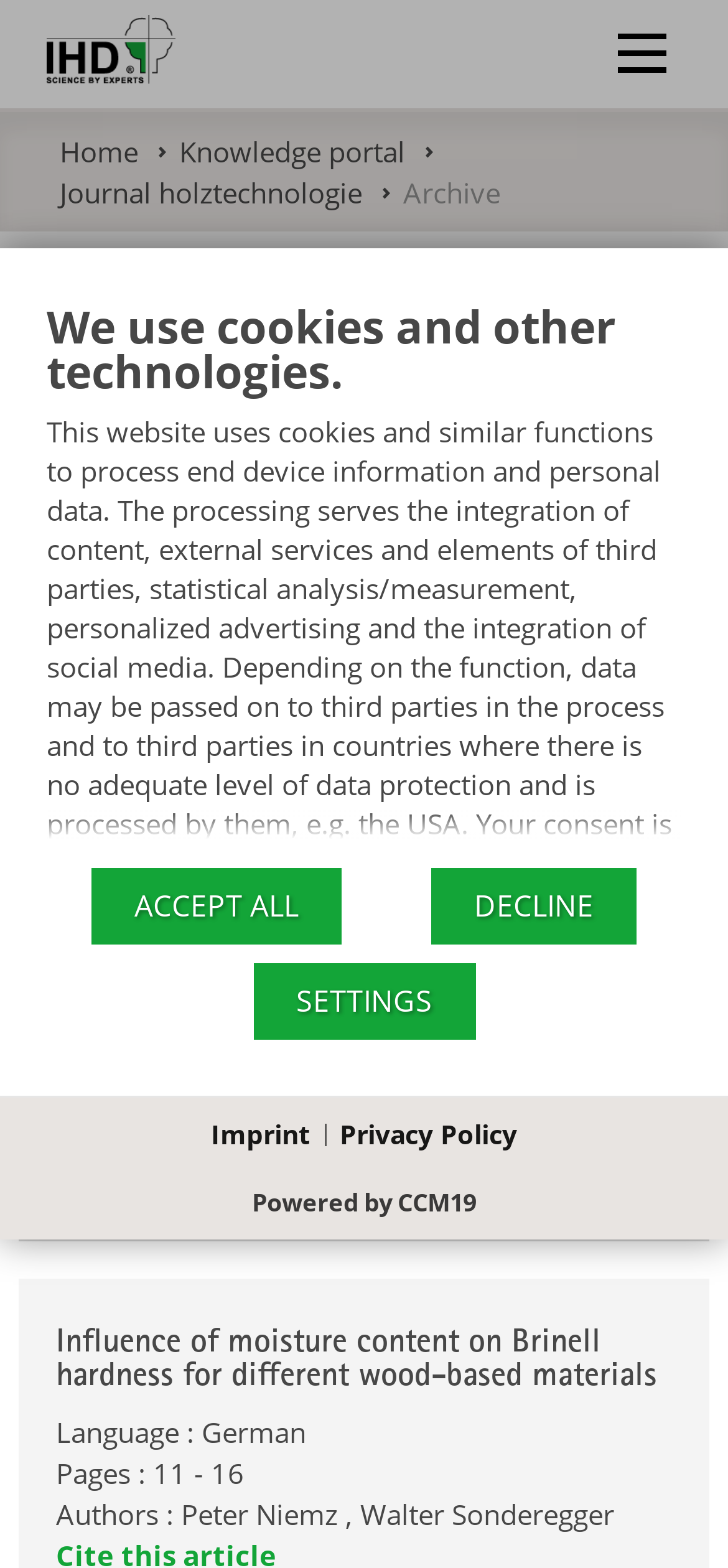What is the title of the first article?
Examine the image closely and answer the question with as much detail as possible.

I looked at the first article summary and found the title listed as 'Machining of tree discs to evaluate the annual growth rings with turn-milling; Part 1'. This is the main heading of the article summary.